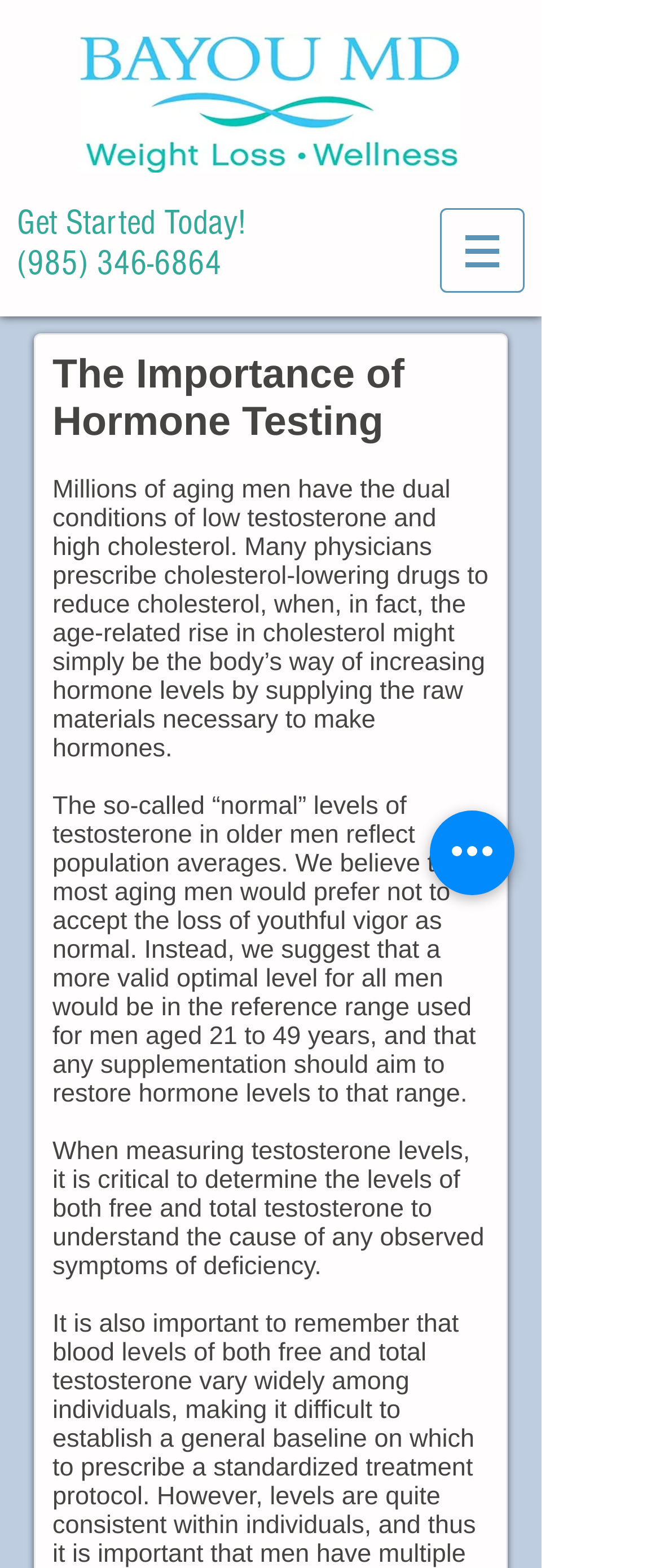What is the phone number on the webpage?
Answer with a single word or phrase, using the screenshot for reference.

(985) 346-6864